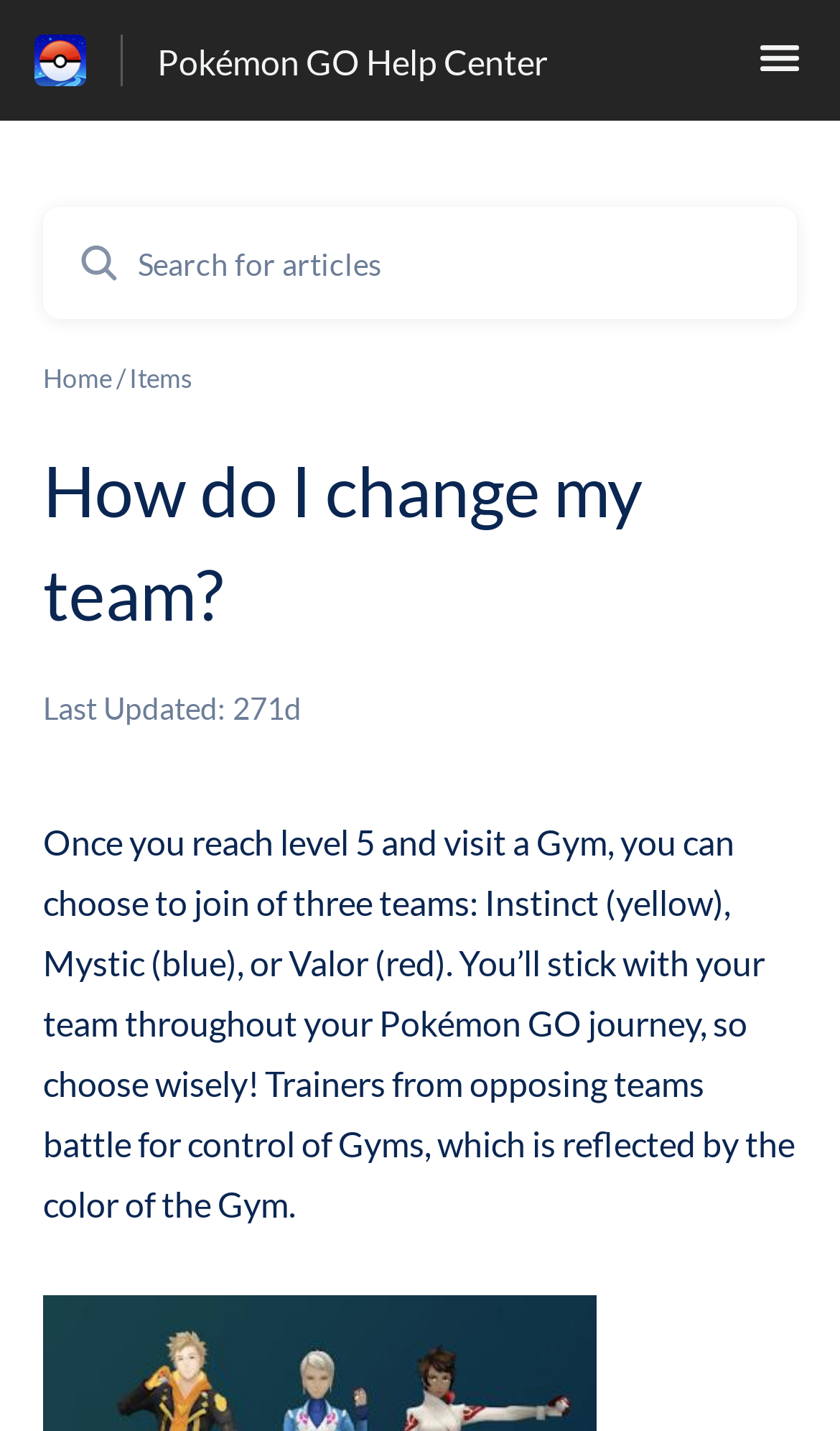Respond to the question with just a single word or phrase: 
What is the color of the Instinct team?

Yellow